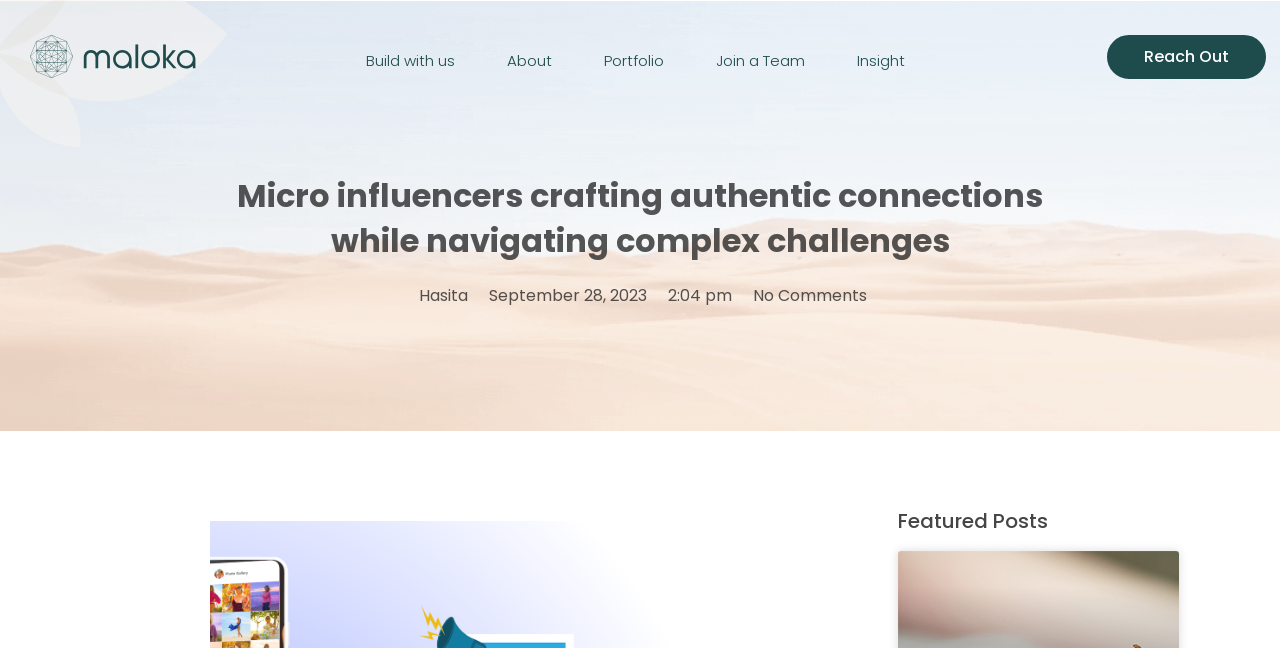Please determine the bounding box coordinates of the element to click on in order to accomplish the following task: "Contact through Reach Out". Ensure the coordinates are four float numbers ranging from 0 to 1, i.e., [left, top, right, bottom].

[0.865, 0.054, 0.989, 0.122]